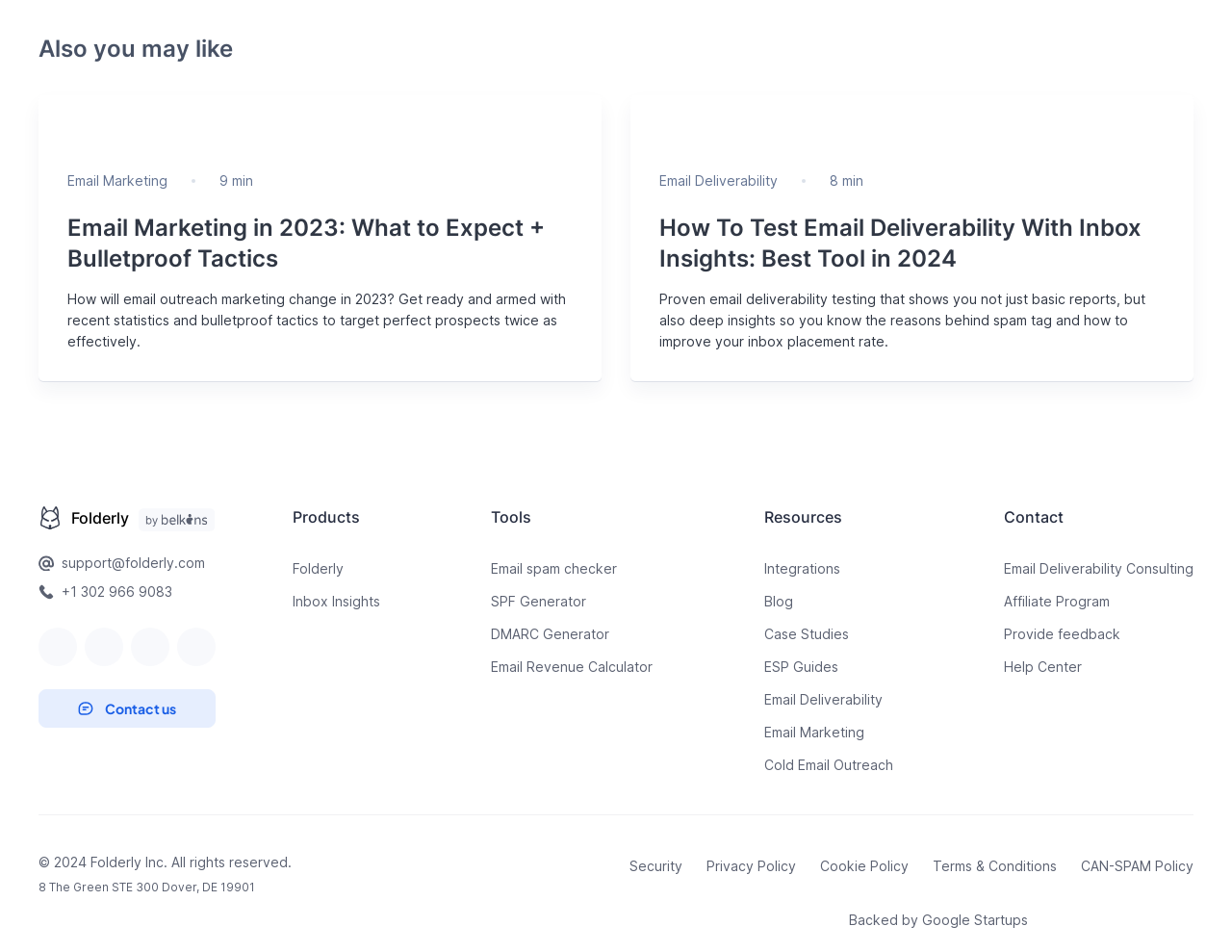Locate the UI element described by Terms & Conditions and provide its bounding box coordinates. Use the format (top-left x, top-left y, bottom-right x, bottom-right y) with all values as floating point numbers between 0 and 1.

[0.757, 0.901, 0.858, 0.918]